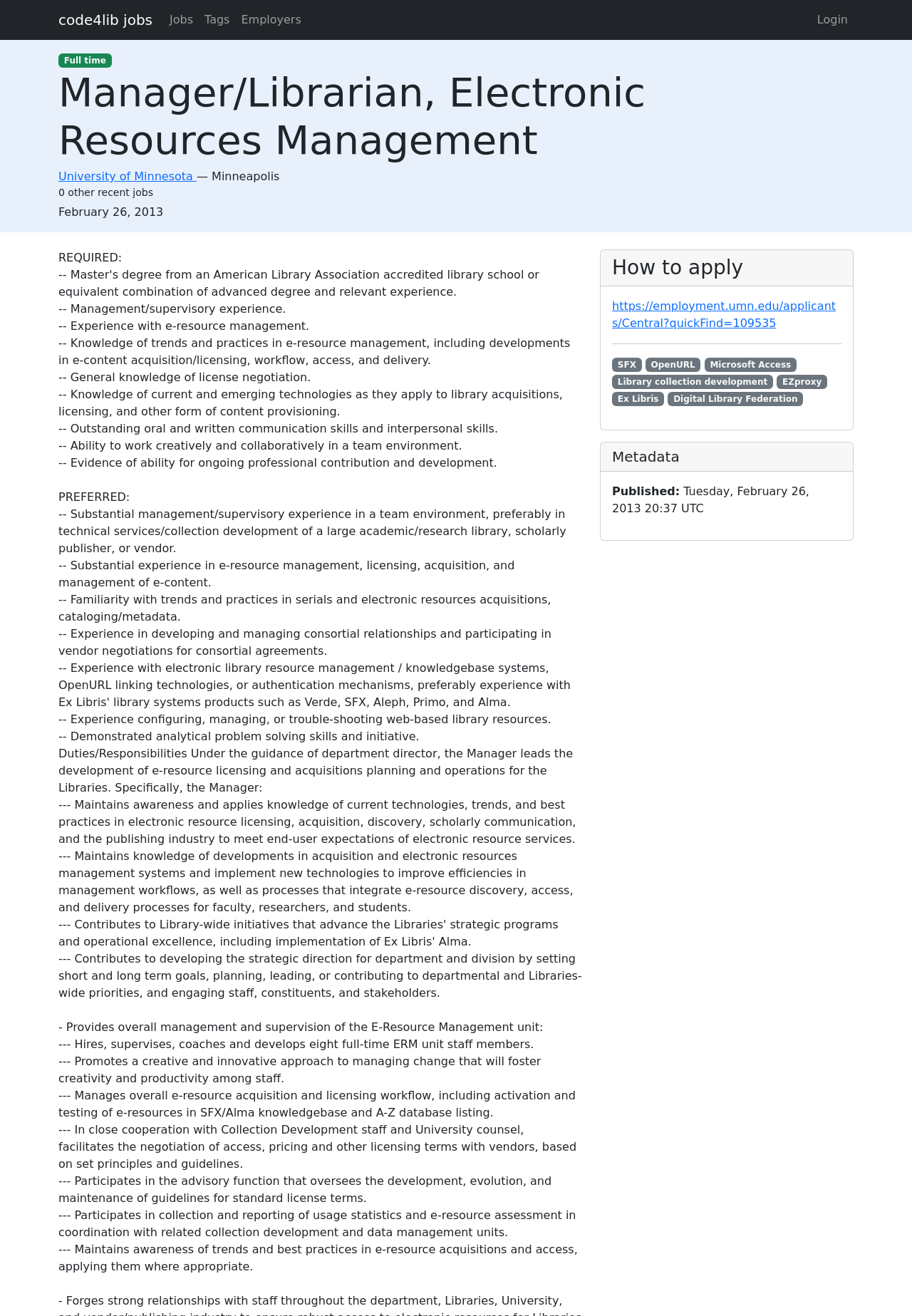Please provide a brief answer to the following inquiry using a single word or phrase:
How many full-time staff members will the Manager supervise?

eight